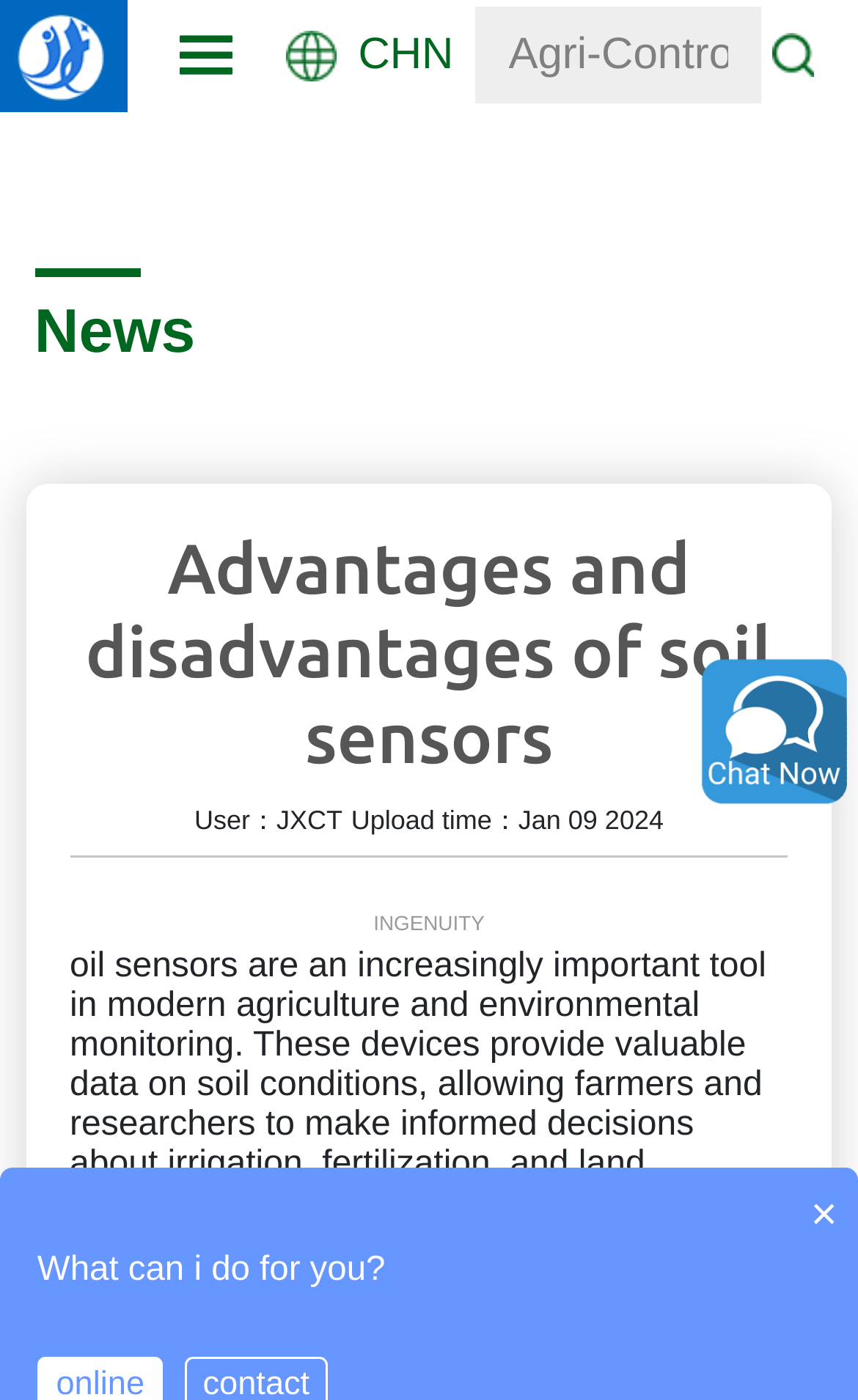What is the purpose of soil sensors in agriculture?
Provide a concise answer using a single word or phrase based on the image.

to provide valuable data on soil conditions